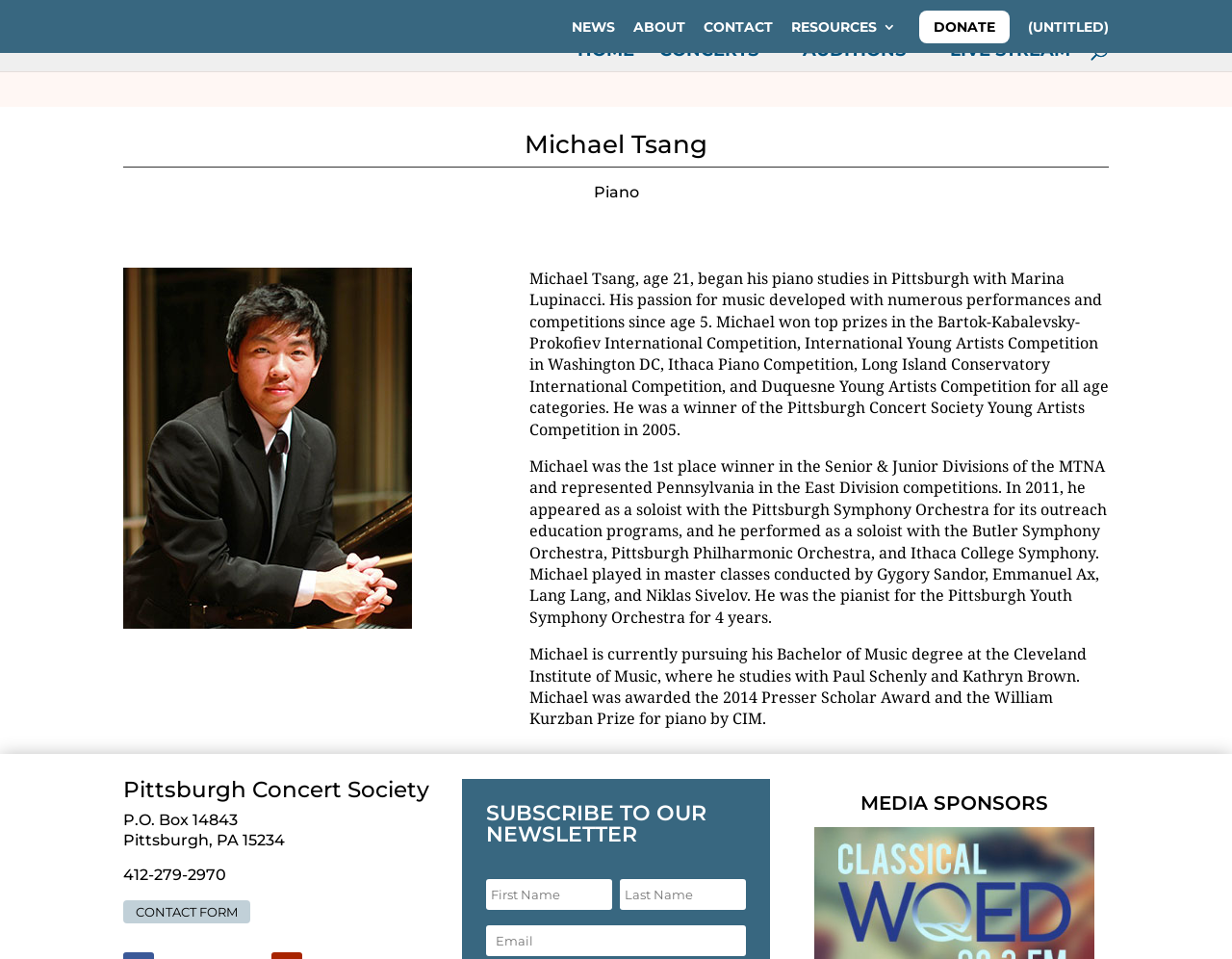Refer to the screenshot and answer the following question in detail:
What is Michael Tsang's current educational pursuit?

According to the webpage, Michael Tsang is currently pursuing a Bachelor of Music degree at the Cleveland Institute of Music, where he studies with Paul Schenly and Kathryn Brown.